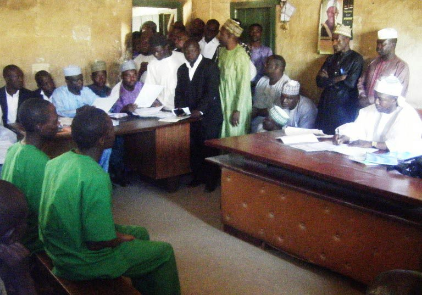Use a single word or phrase to answer this question: 
What is the attire of the suspected homosexuals?

Green prison uniforms